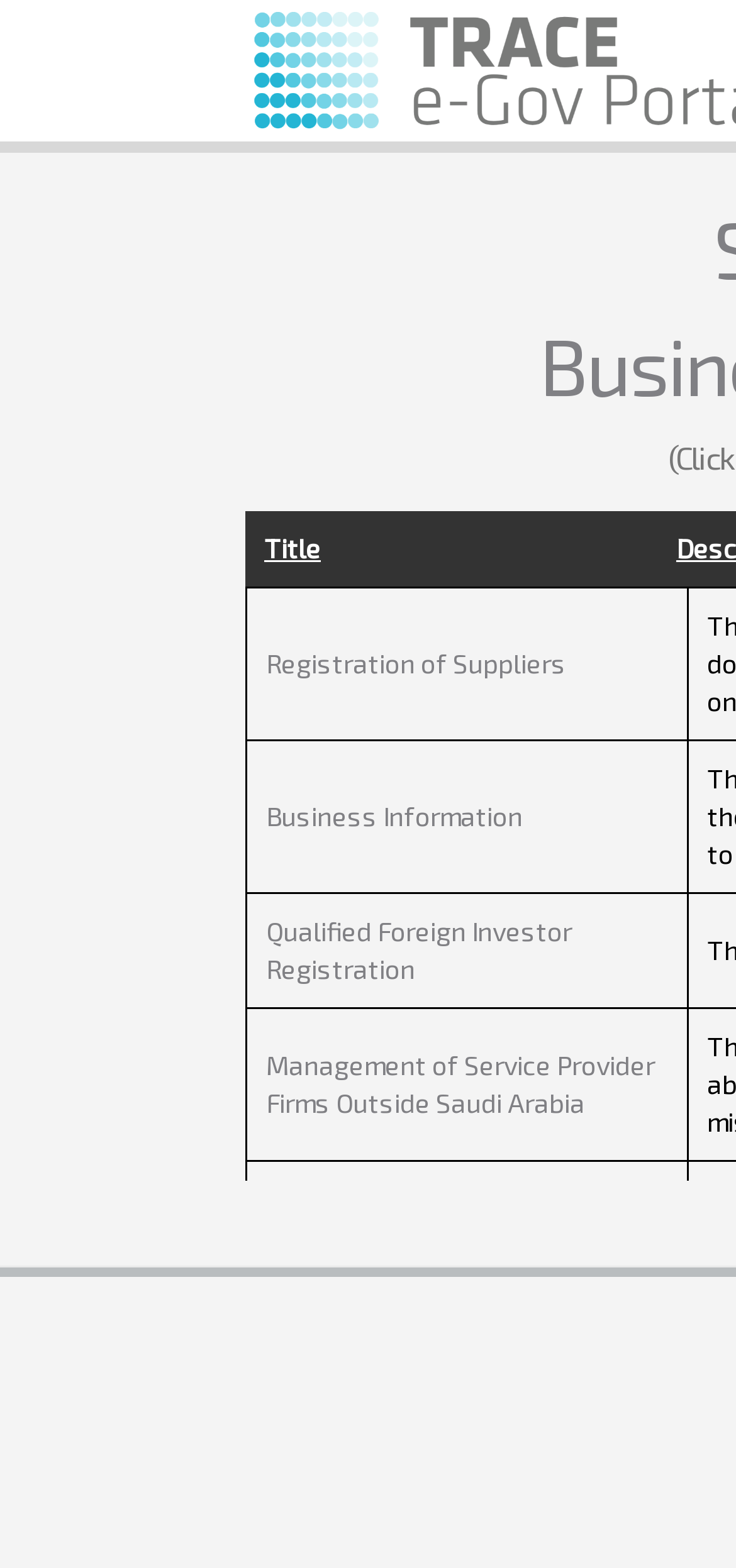What type of portal is this webpage?
Refer to the image and give a detailed response to the question.

The meta description of the webpage is 'TRACE e-Gov Portal', which suggests that this webpage is an electronic government portal, likely providing various services and functionalities related to government procurement, business registration, and other related tasks.